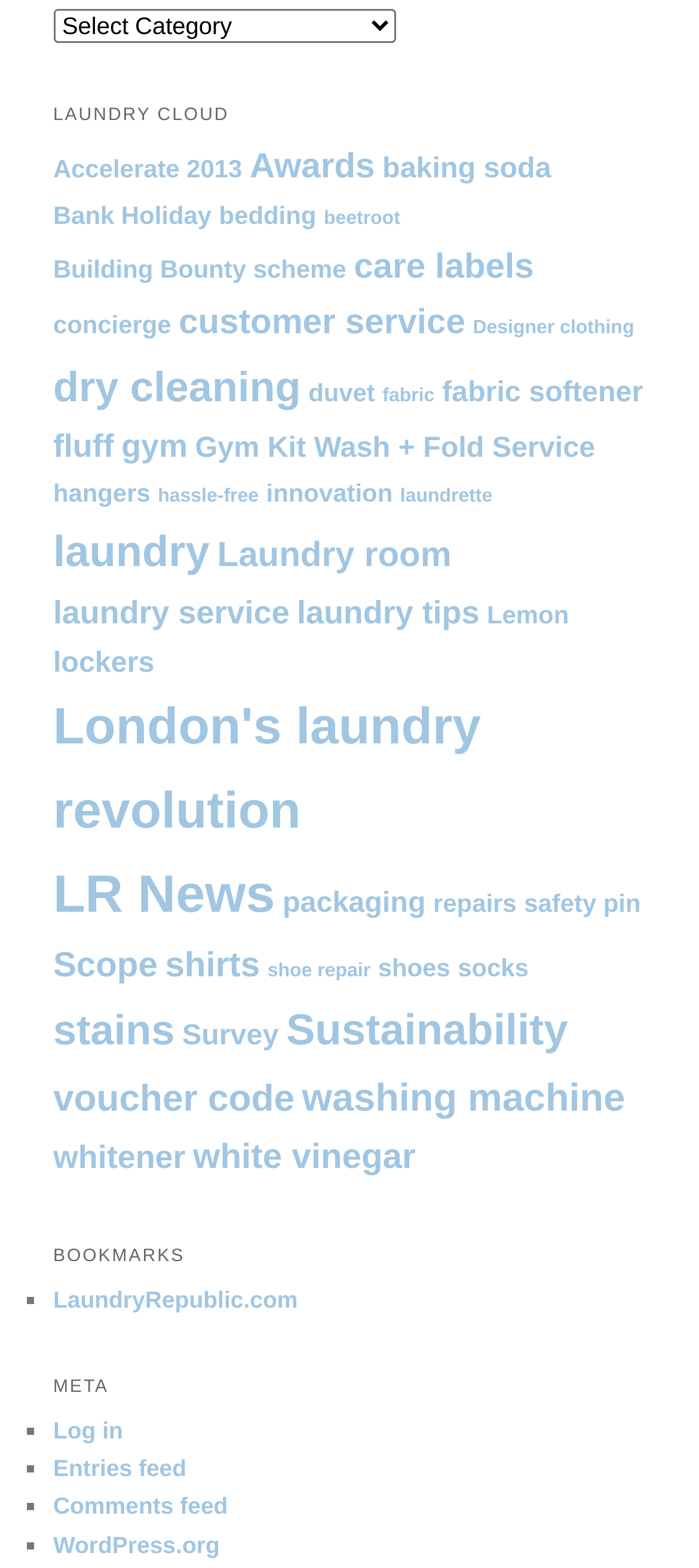How many items are related to 'dry cleaning'?
Refer to the image and provide a thorough answer to the question.

I found a link 'dry cleaning (9 items)' on the webpage, which indicates that there are 9 items related to dry cleaning.